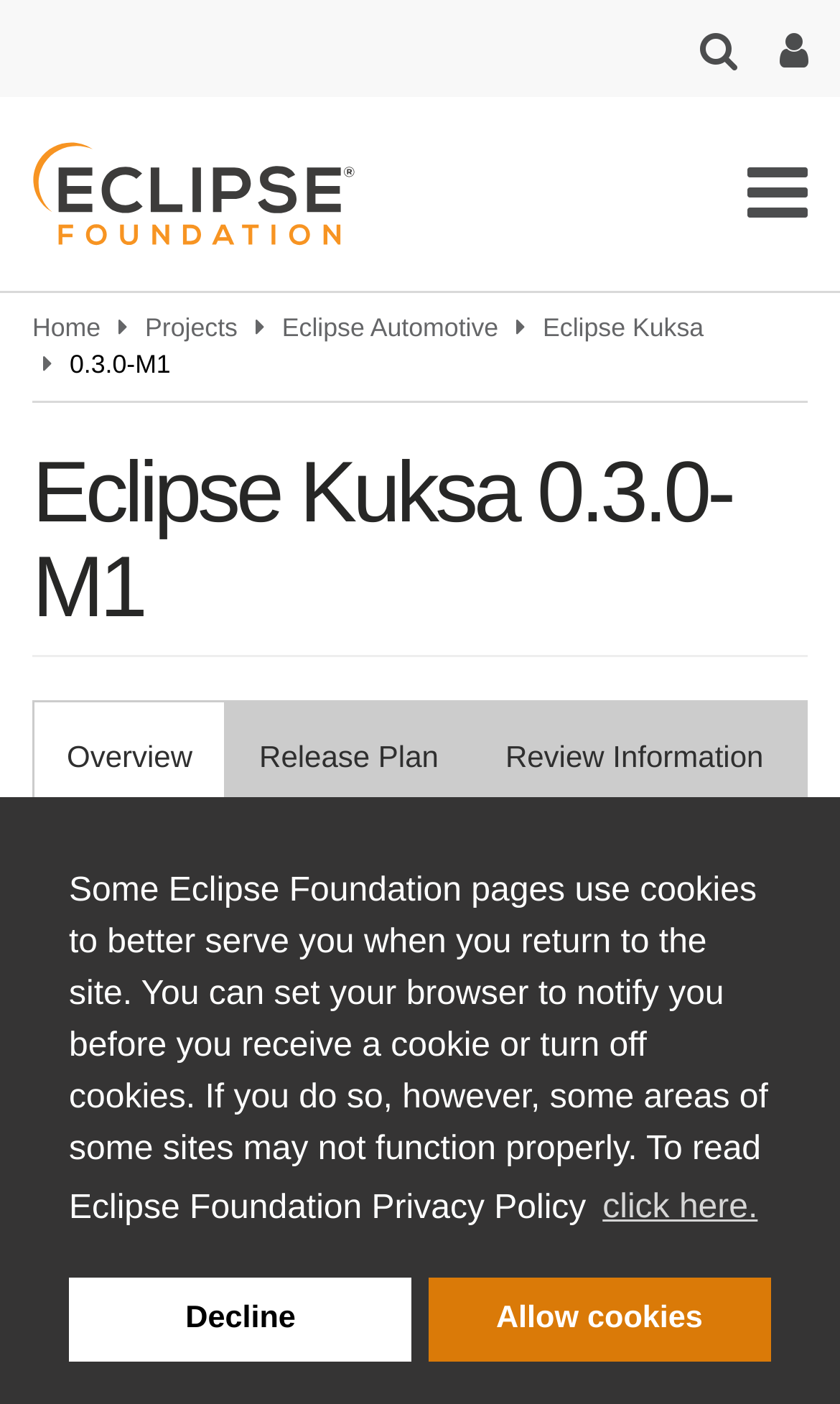What is the current release of Eclipse Kuksa?
Look at the screenshot and respond with a single word or phrase.

0.3.0-M1